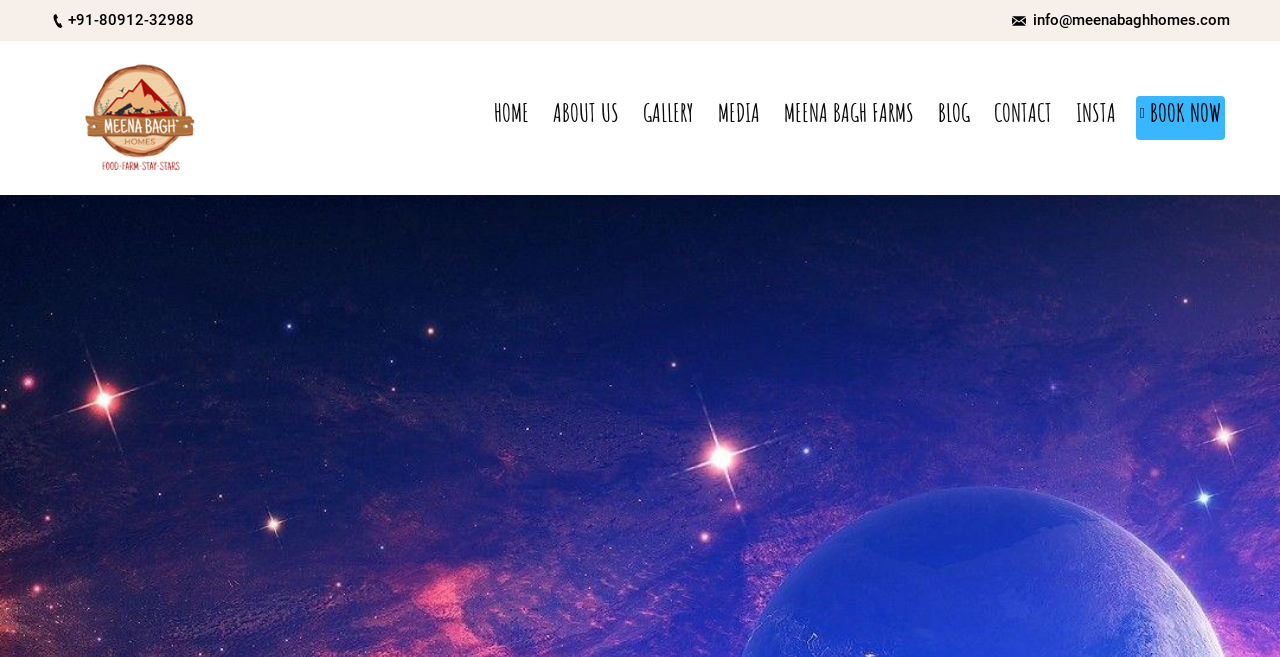Can you find the bounding box coordinates for the element that needs to be clicked to execute this instruction: "check CONTACT"? The coordinates should be given as four float numbers between 0 and 1, i.e., [left, top, right, bottom].

[0.773, 0.151, 0.825, 0.209]